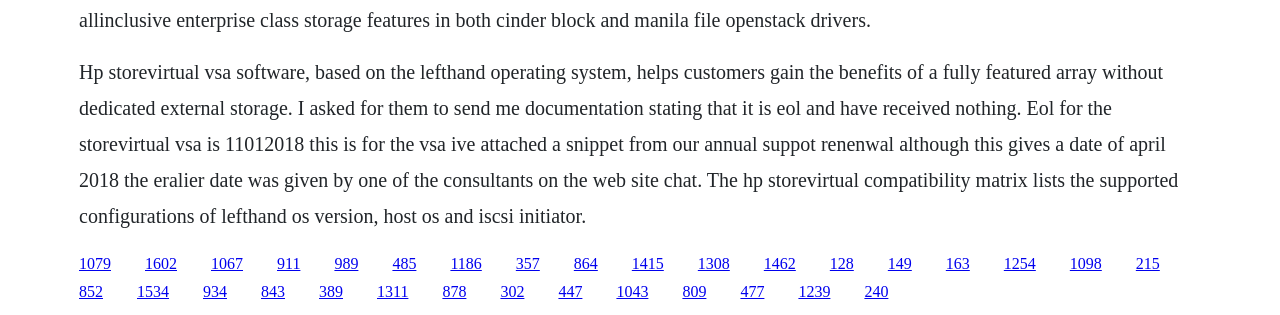What is the vertical position of the link '1079' relative to the StaticText?
Please give a detailed and elaborate explanation in response to the question.

By comparing the y1 and y2 coordinates of the link '1079' and the StaticText, I determined that the link '1079' is positioned below the StaticText on the webpage.